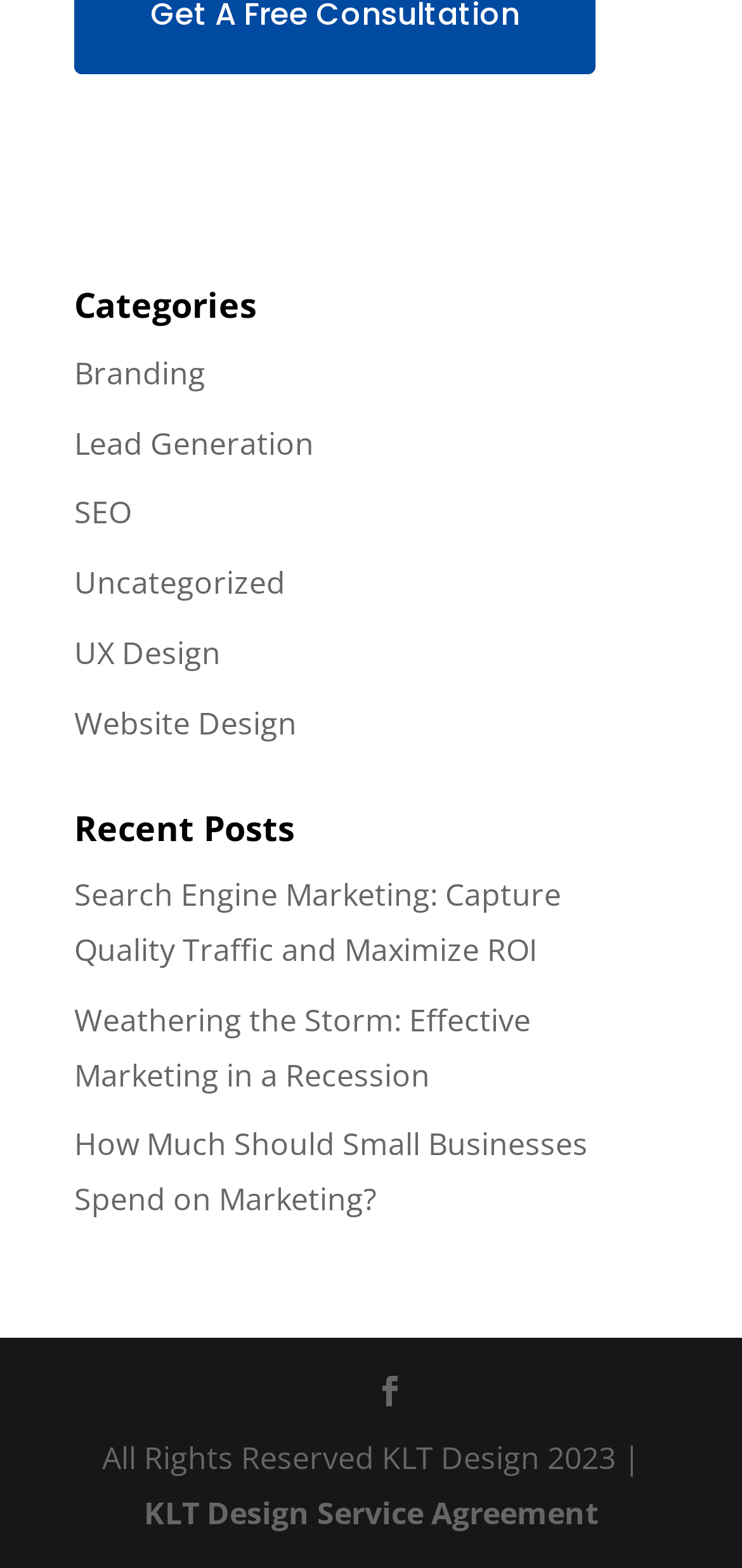Determine the bounding box coordinates of the section I need to click to execute the following instruction: "Check the 'KLT Design Service Agreement'". Provide the coordinates as four float numbers between 0 and 1, i.e., [left, top, right, bottom].

[0.194, 0.951, 0.806, 0.978]